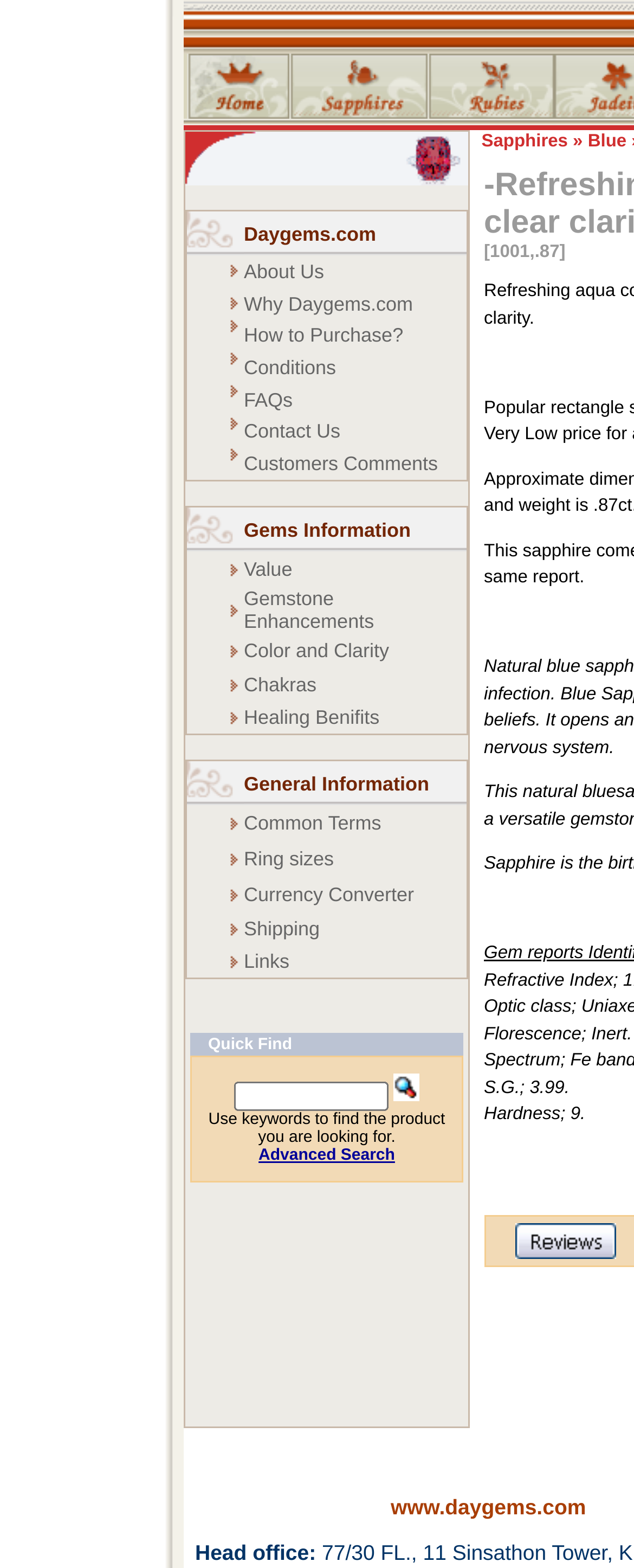Please locate the bounding box coordinates of the region I need to click to follow this instruction: "View Why Daygems.com".

[0.385, 0.186, 0.651, 0.201]